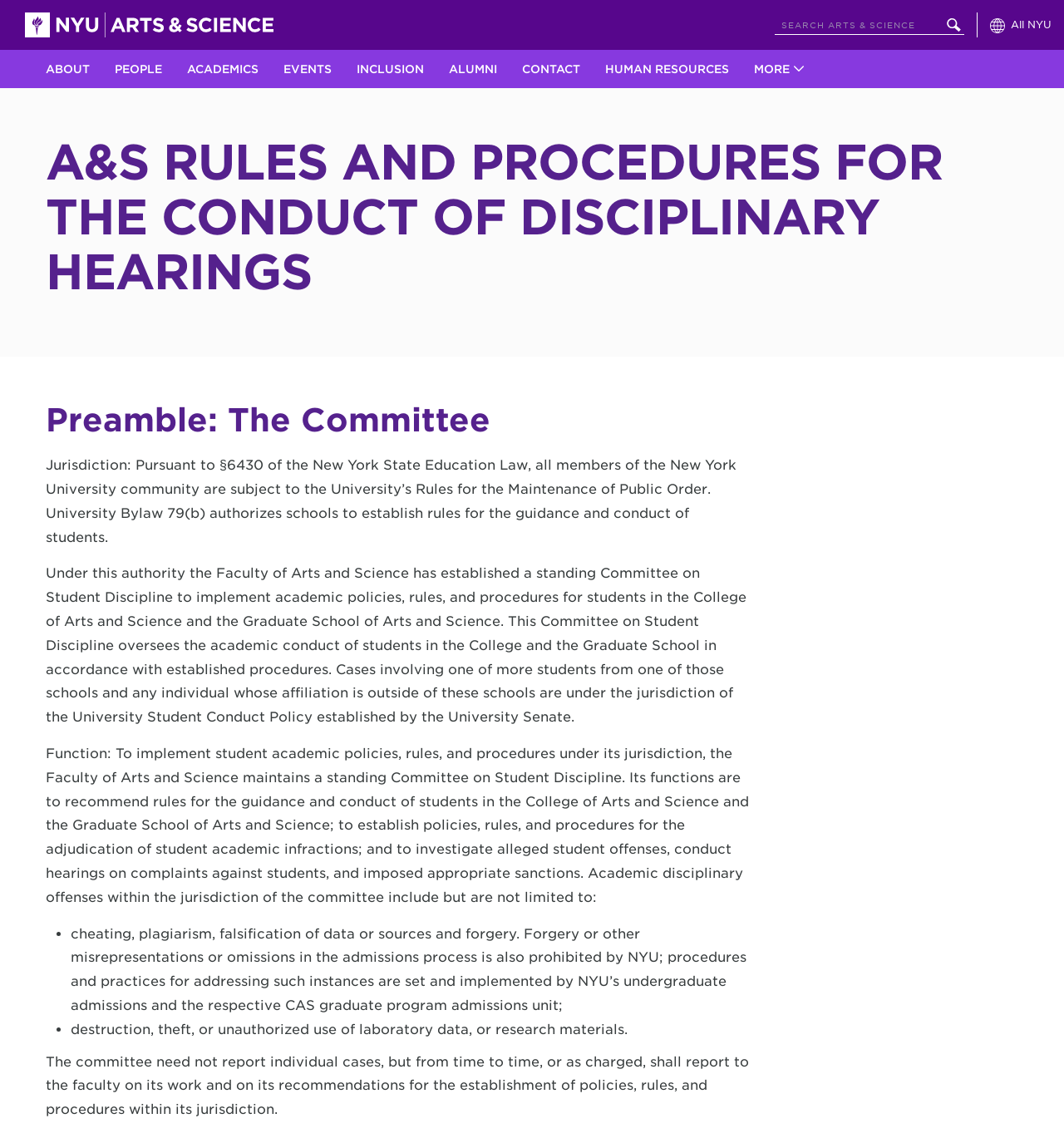Please find the bounding box coordinates of the clickable region needed to complete the following instruction: "Toggle All NYU Global Navigation". The bounding box coordinates must consist of four float numbers between 0 and 1, i.e., [left, top, right, bottom].

[0.919, 0.0, 1.0, 0.044]